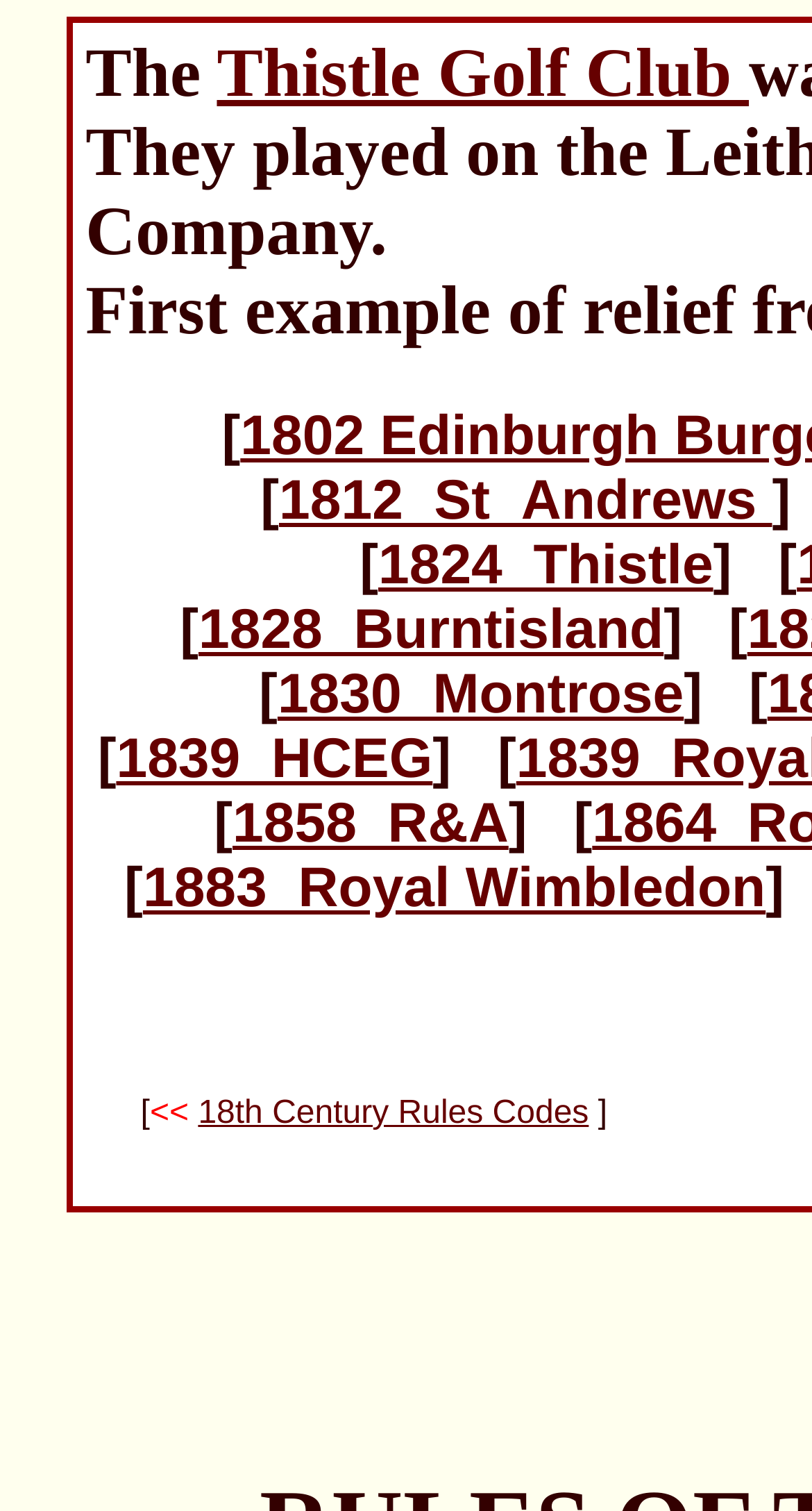Please specify the bounding box coordinates of the area that should be clicked to accomplish the following instruction: "explore 1824 Thistle rules". The coordinates should consist of four float numbers between 0 and 1, i.e., [left, top, right, bottom].

[0.466, 0.353, 0.878, 0.394]